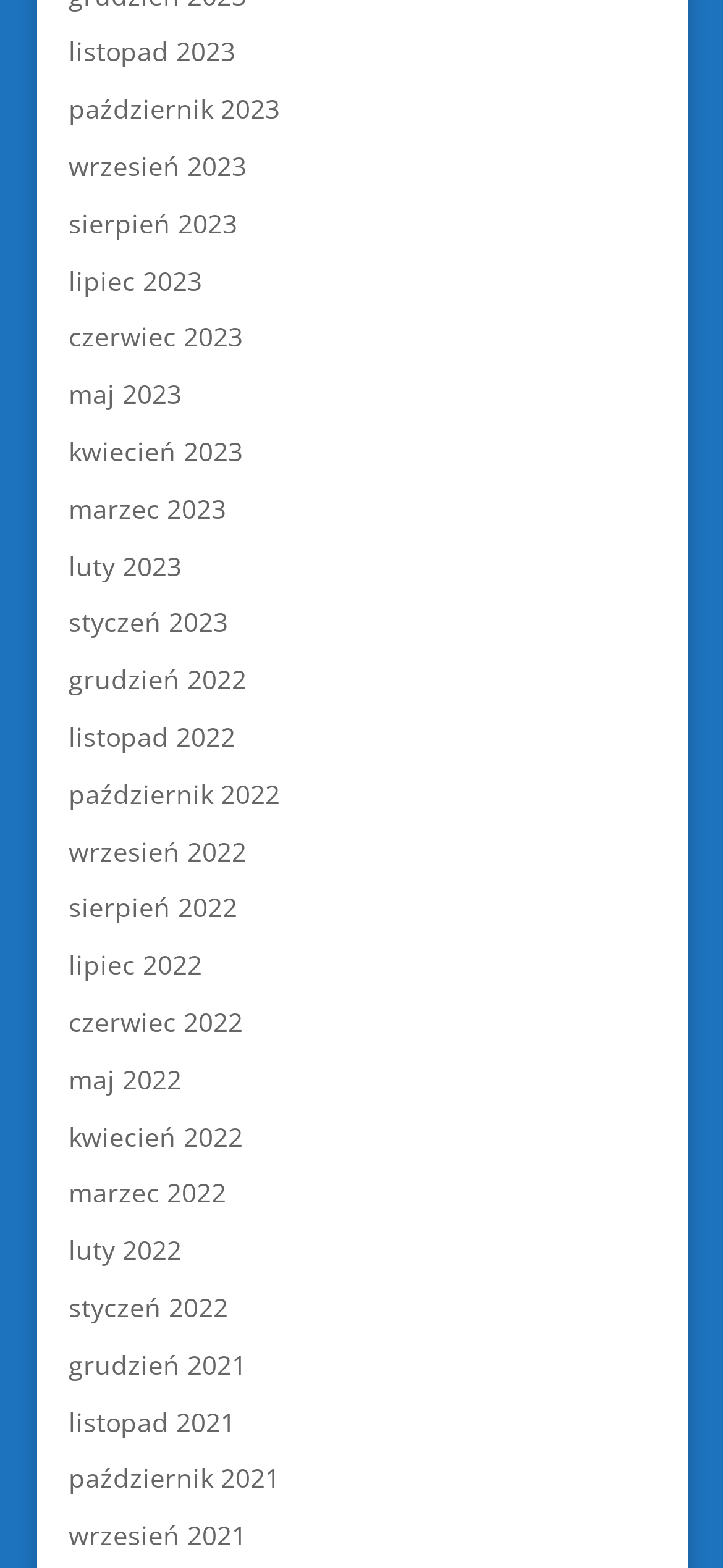Locate the bounding box coordinates of the element that should be clicked to execute the following instruction: "access lipiec 2023".

[0.095, 0.167, 0.28, 0.19]